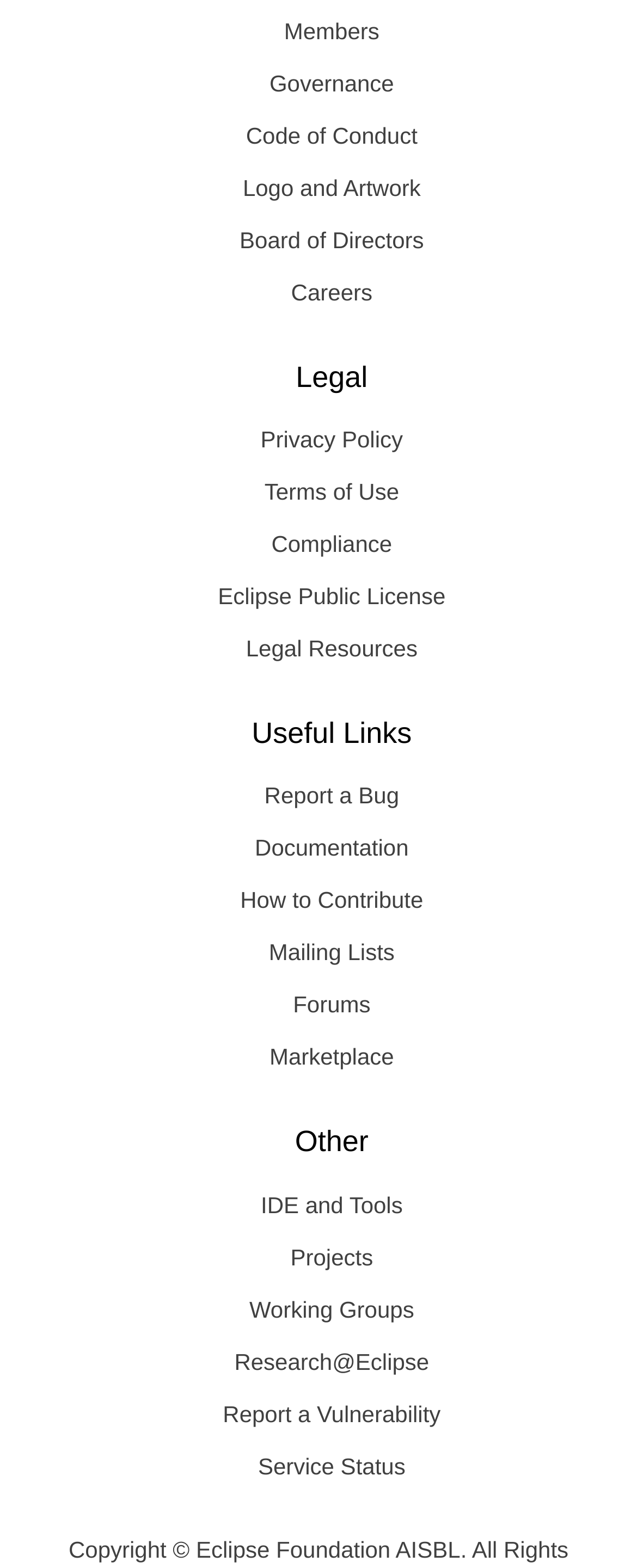What is the first link under the unnamed heading? Refer to the image and provide a one-word or short phrase answer.

Members